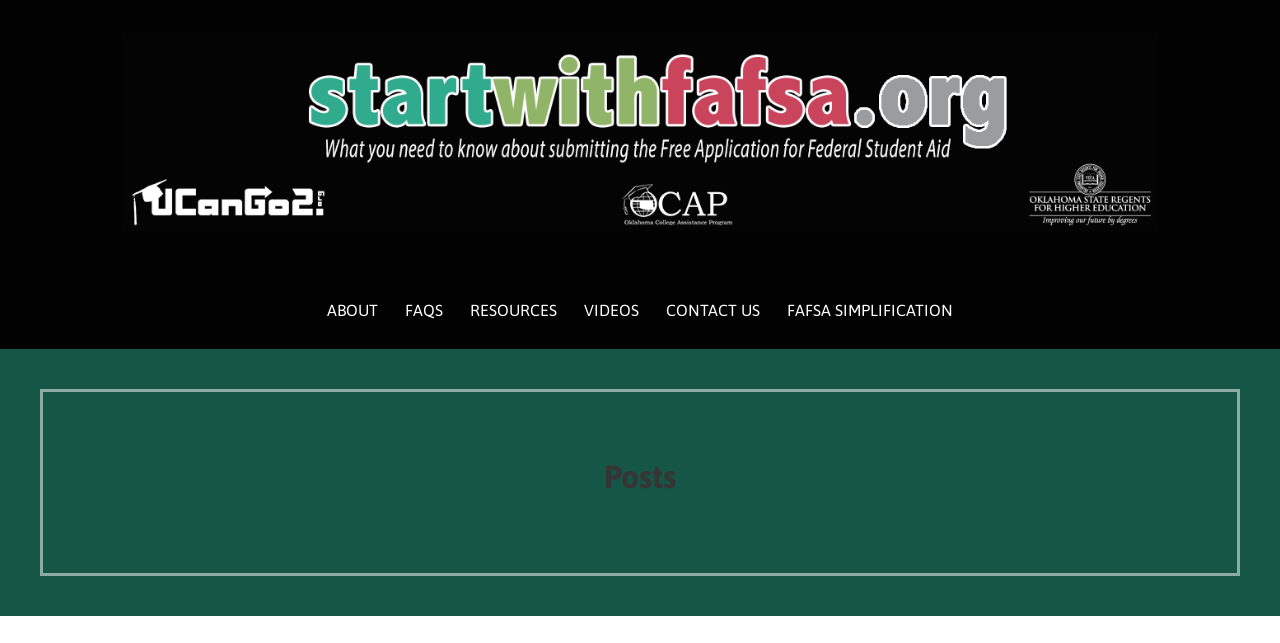Give a detailed explanation of the elements present on the webpage.

The webpage is about Federal Work-Study, a topic related to student aid. At the top left corner, there is a logo of startwithfafsa.org, accompanied by a link to the same website. Below the logo, there is a brief introduction to the importance of submitting the Free Application for Federal Student Aid.

The top navigation menu consists of six links: ABOUT, FAQS, RESOURCES, VIDEOS, CONTACT US, and FAFSA SIMPLIFICATION, arranged horizontally from left to right. 

Further down the page, there is a section titled "Posts", which likely contains a list of articles or blog posts related to Federal Work-Study.